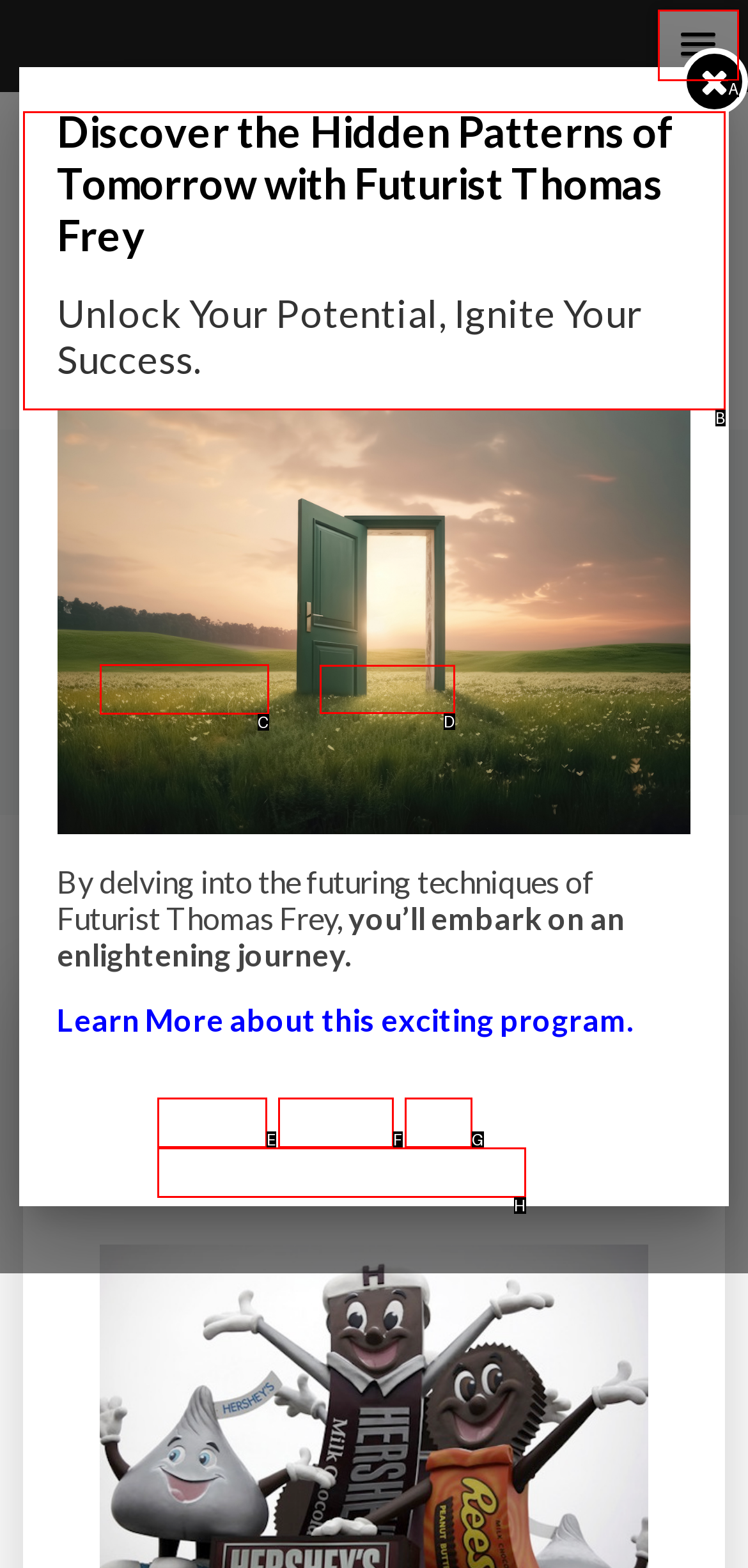Determine the letter of the UI element I should click on to complete the task: Click the Analysis link from the provided choices in the screenshot.

D